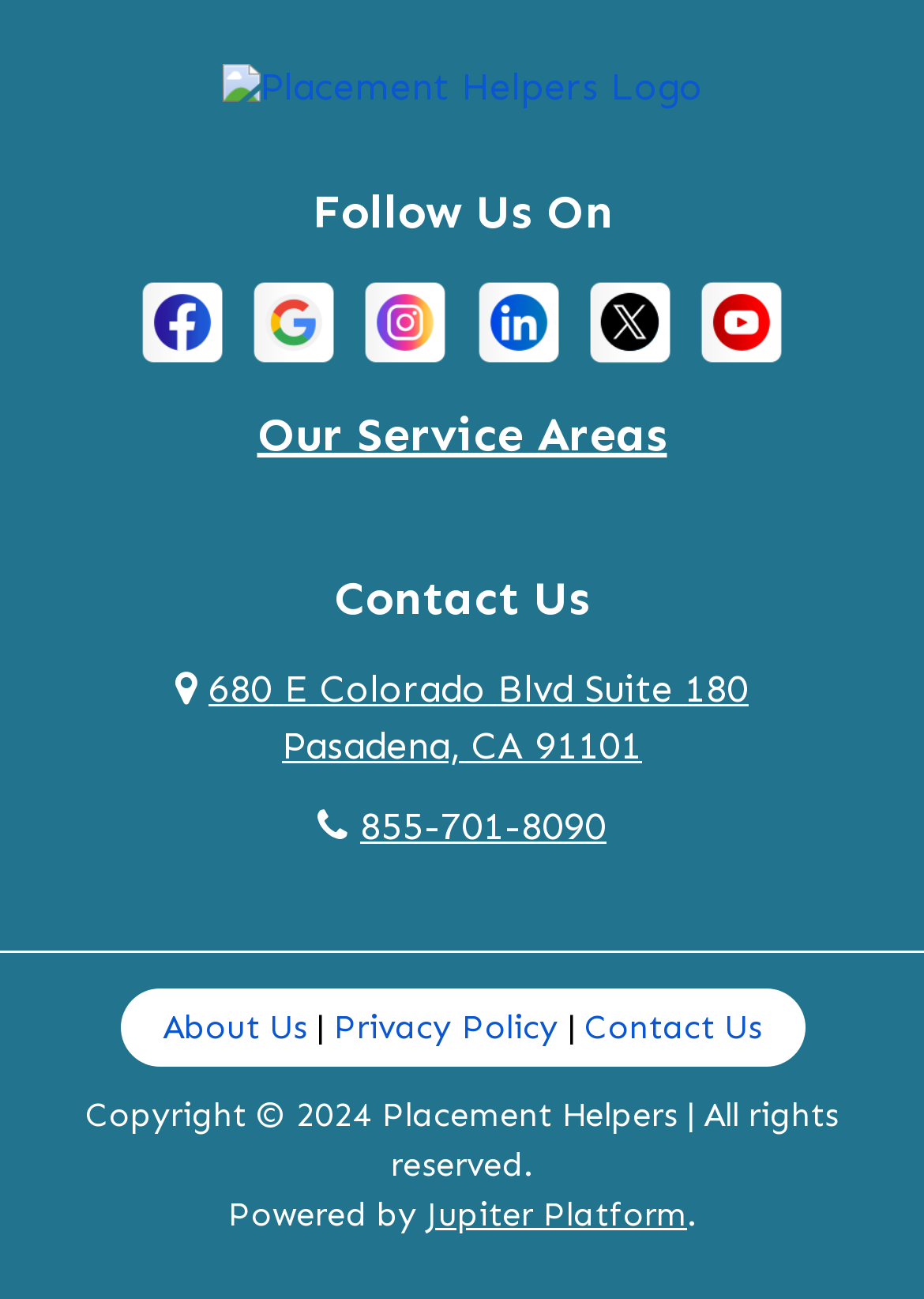Determine the bounding box coordinates in the format (top-left x, top-left y, bottom-right x, bottom-right y). Ensure all values are floating point numbers between 0 and 1. Identify the bounding box of the UI element described by: 855-701-8090

[0.344, 0.619, 0.656, 0.653]